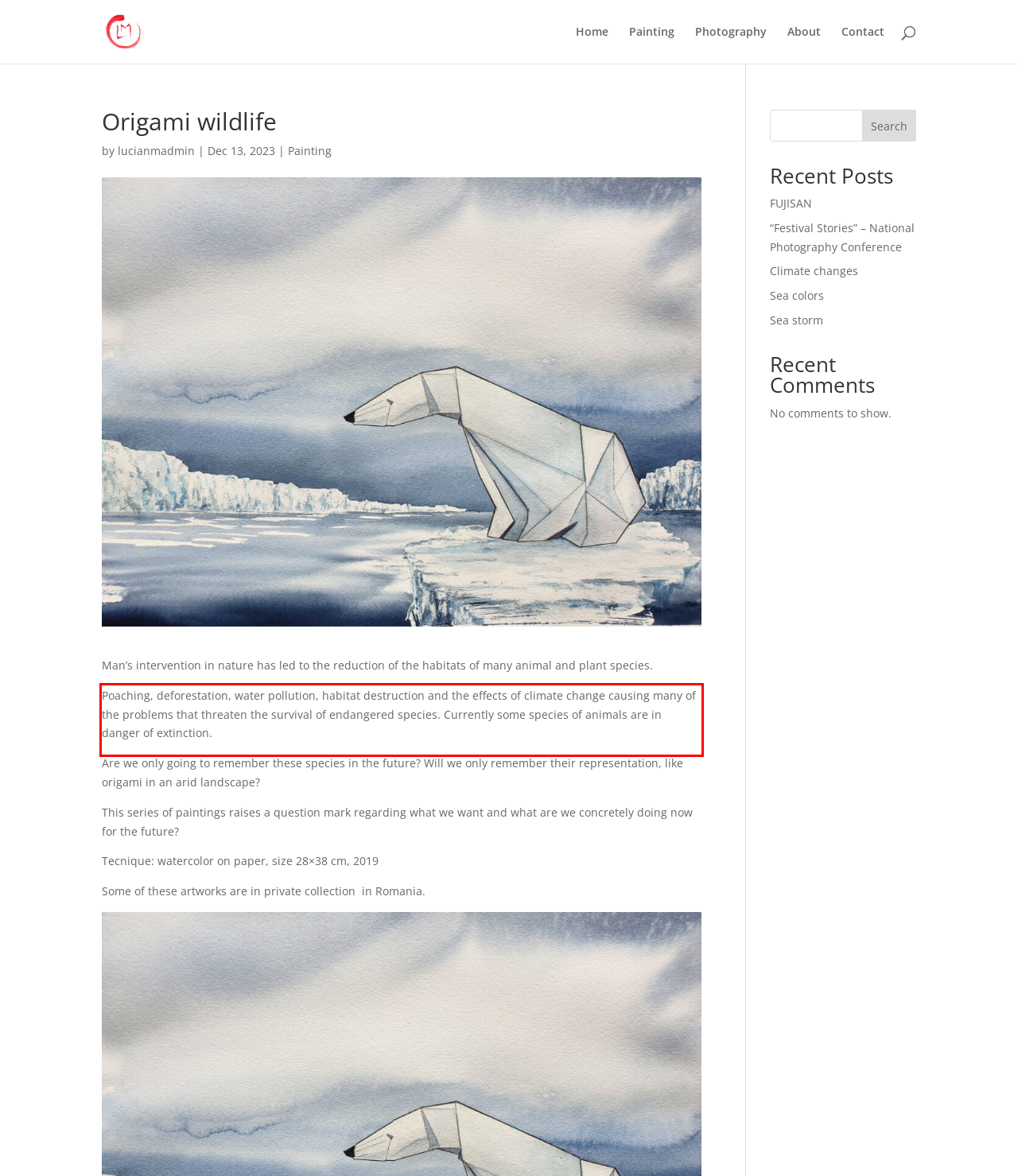There is a screenshot of a webpage with a red bounding box around a UI element. Please use OCR to extract the text within the red bounding box.

Poaching, deforestation, water pollution, habitat destruction and the effects of climate change causing many of the problems that threaten the survival of endangered species. Currently some species of animals are in danger of extinction.